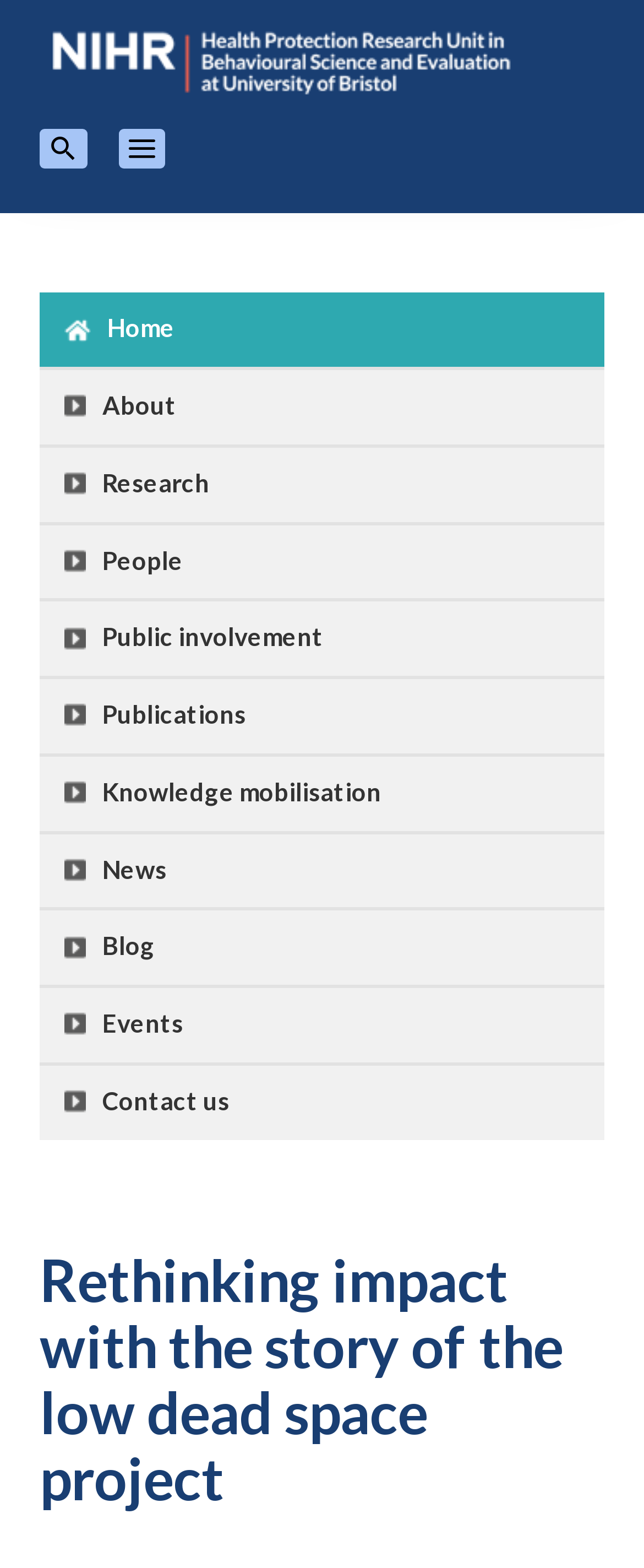Provide a single word or phrase to answer the given question: 
What is the last link in the list?

Contact us